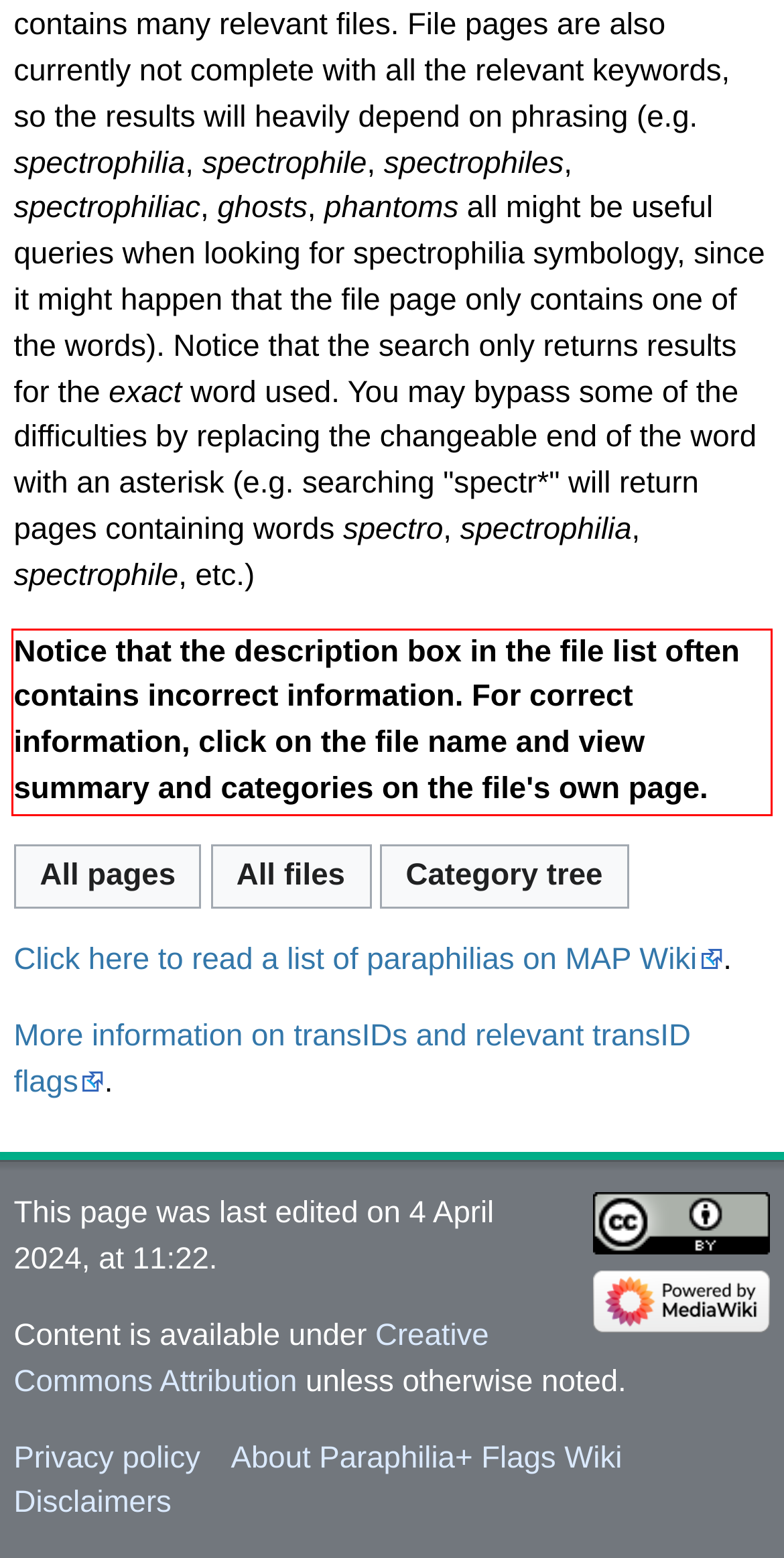Review the webpage screenshot provided, and perform OCR to extract the text from the red bounding box.

Notice that the description box in the file list often contains incorrect information. For correct information, click on the file name and view summary and categories on the file's own page.